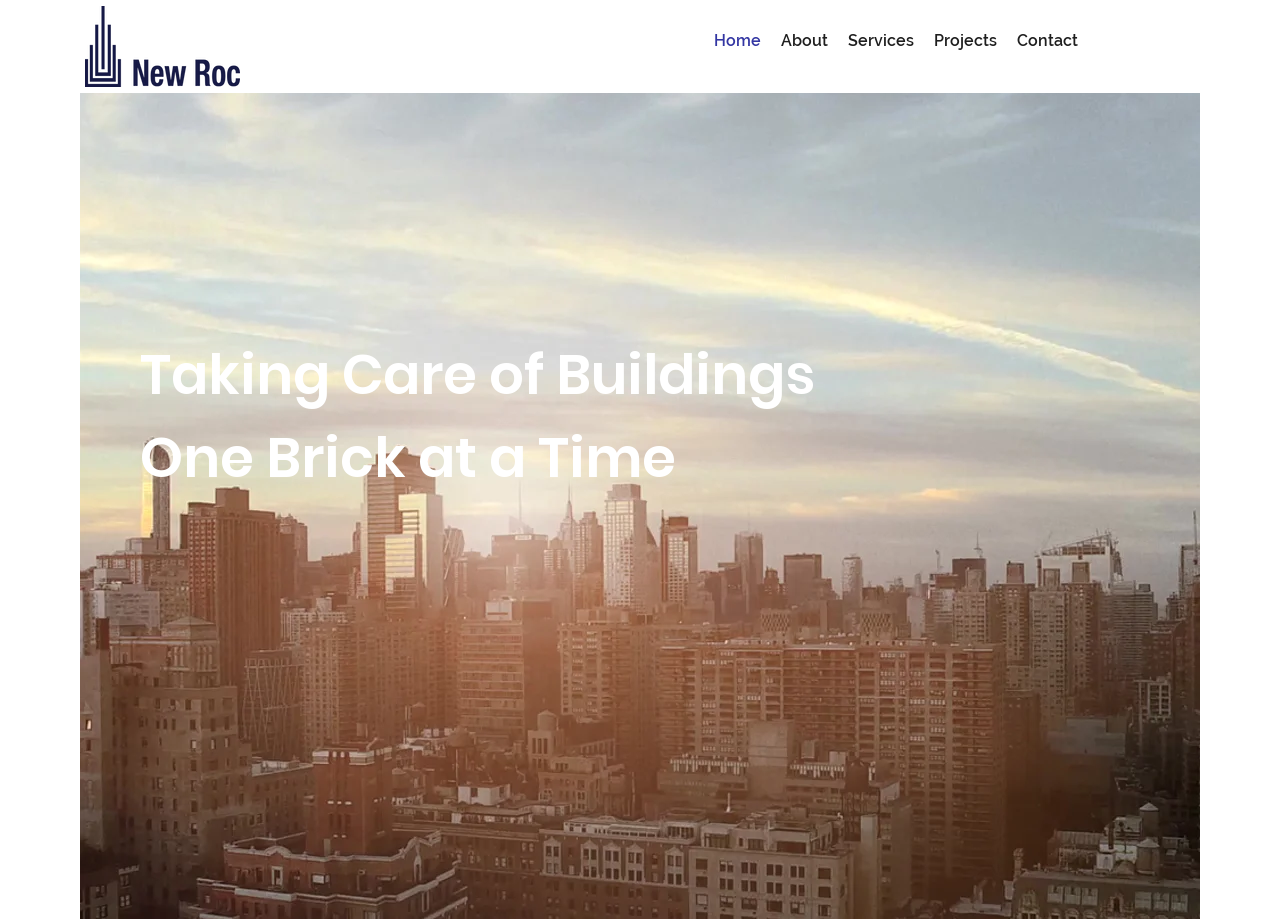What is the purpose of the 'Contact' link?
Use the image to give a comprehensive and detailed response to the question.

The presence of a 'Contact' link in the navigation menu suggests that it is intended for users to get in touch with the company, likely to inquire about their services or request more information.